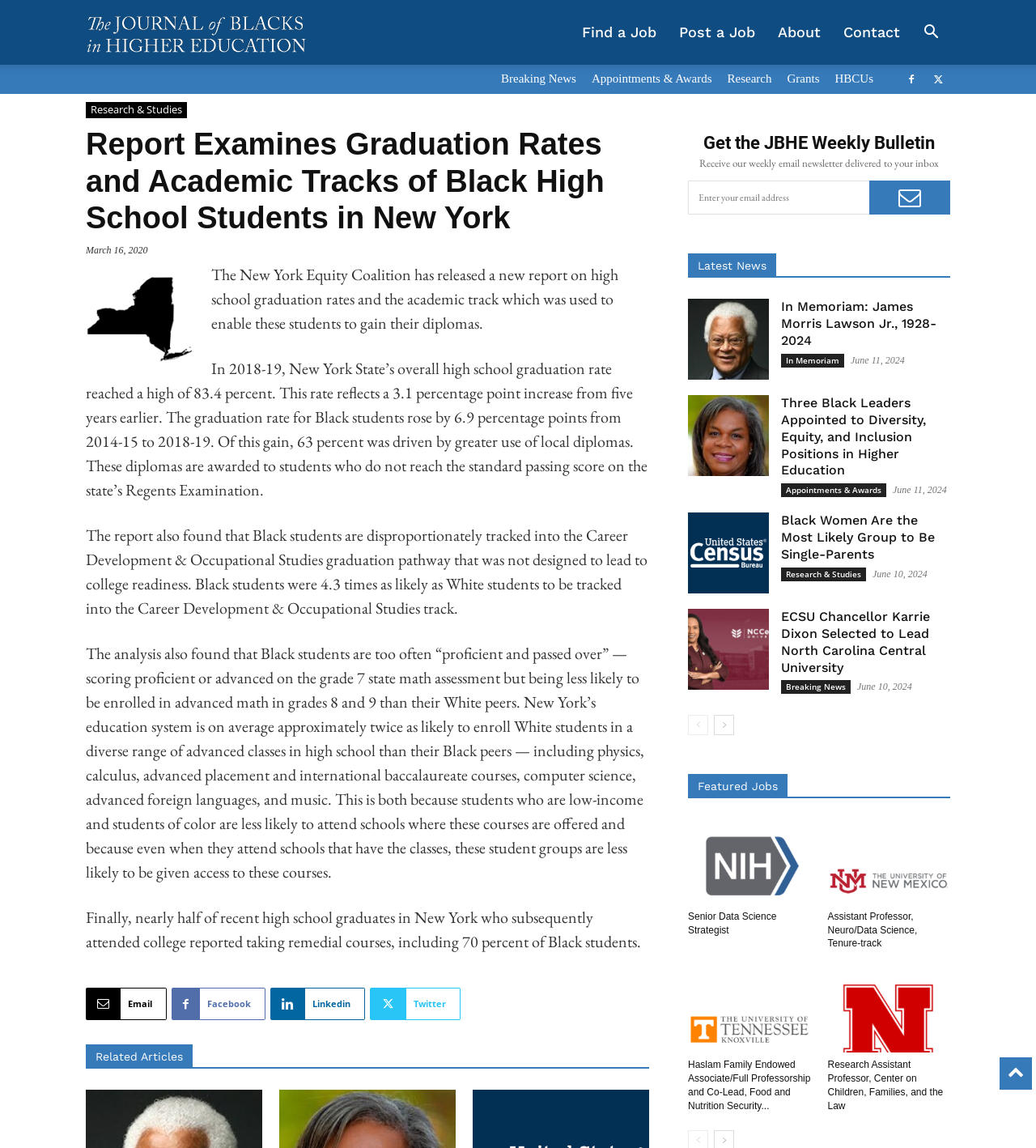How many percentage points did the graduation rate for Black students increase from 2014-15 to 2018-19?
Using the screenshot, give a one-word or short phrase answer.

6.9 percentage points